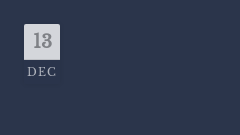Formulate a detailed description of the image content.

The image features a calendar date display, indicating "13 DEC" in a stylish, modern font. The background is a dark blue, creating a stark contrast with the white and light gray text of the date. This design element likely serves to highlight an important announcement or event related to the content on the webpage, specifically focusing on recent posts or updates from a dental practice, as indicated in the surrounding context. The format suggests it may be part of a blog or informational feature relevant to the audience.